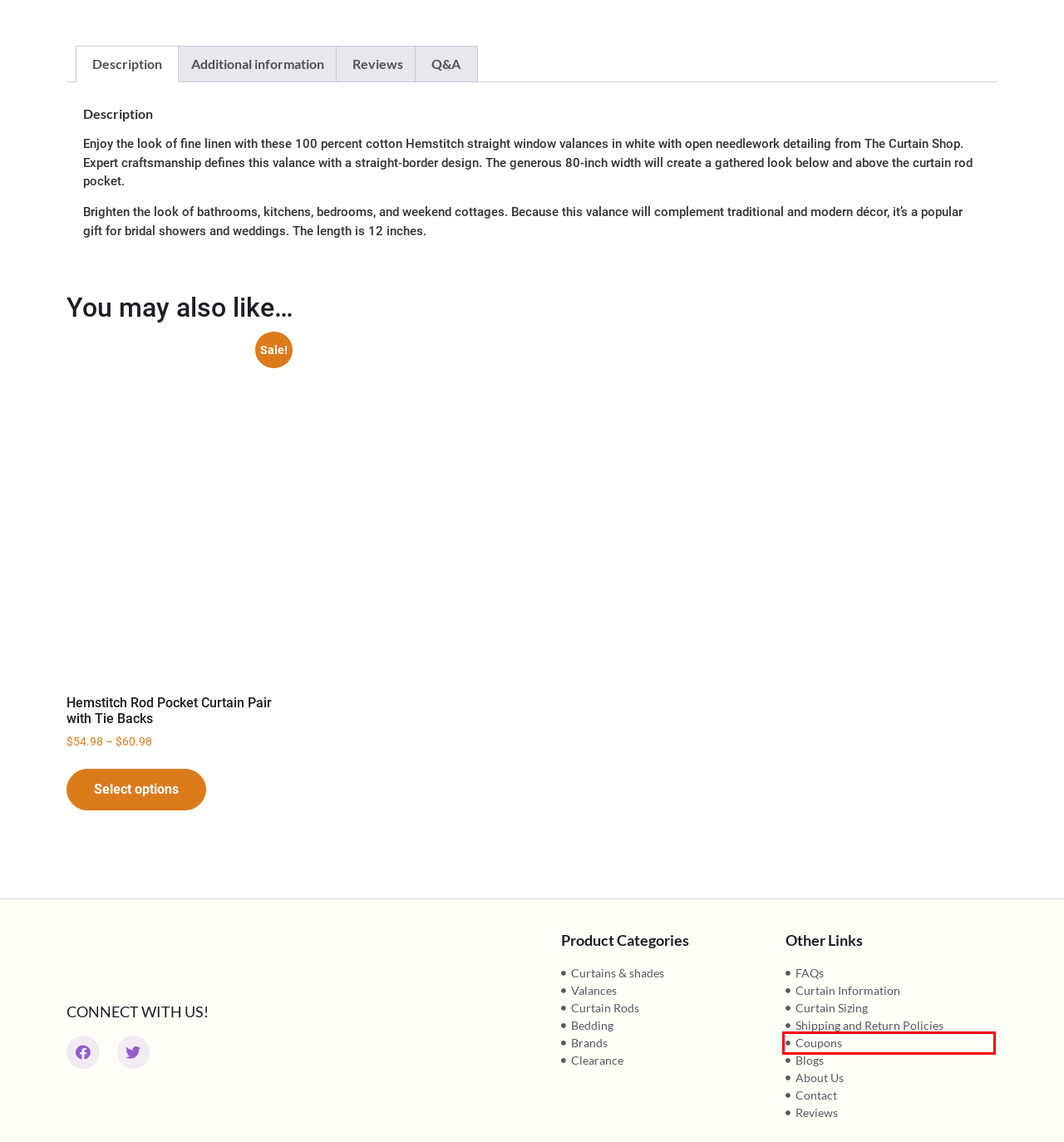You have a screenshot showing a webpage with a red bounding box around a UI element. Choose the webpage description that best matches the new page after clicking the highlighted element. Here are the options:
A. Brands Curtains Rods Kirsch Kwitman Commonwealth Kenney
B. Curtains, Valances & Drapes Rods Bedding - The Curtain Shop
C. Contact Us
D. Hemstitch Rod Pocket Curtain Pair with Tie Backs | The Curtain Shop
E. Blogs
F. FAQs
G. Shipping and Return Policies
H. Coupons

H